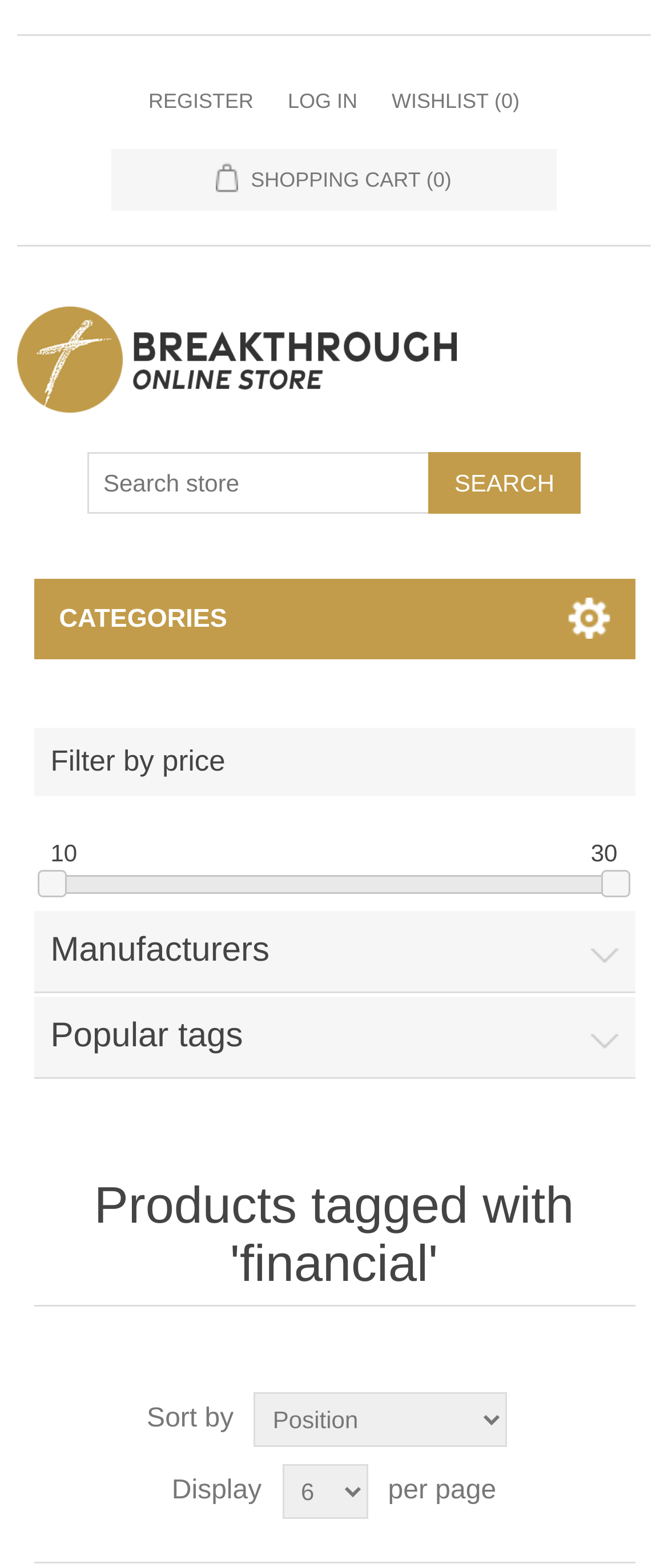Pinpoint the bounding box coordinates of the clickable element to carry out the following instruction: "Follow on Facebook."

None